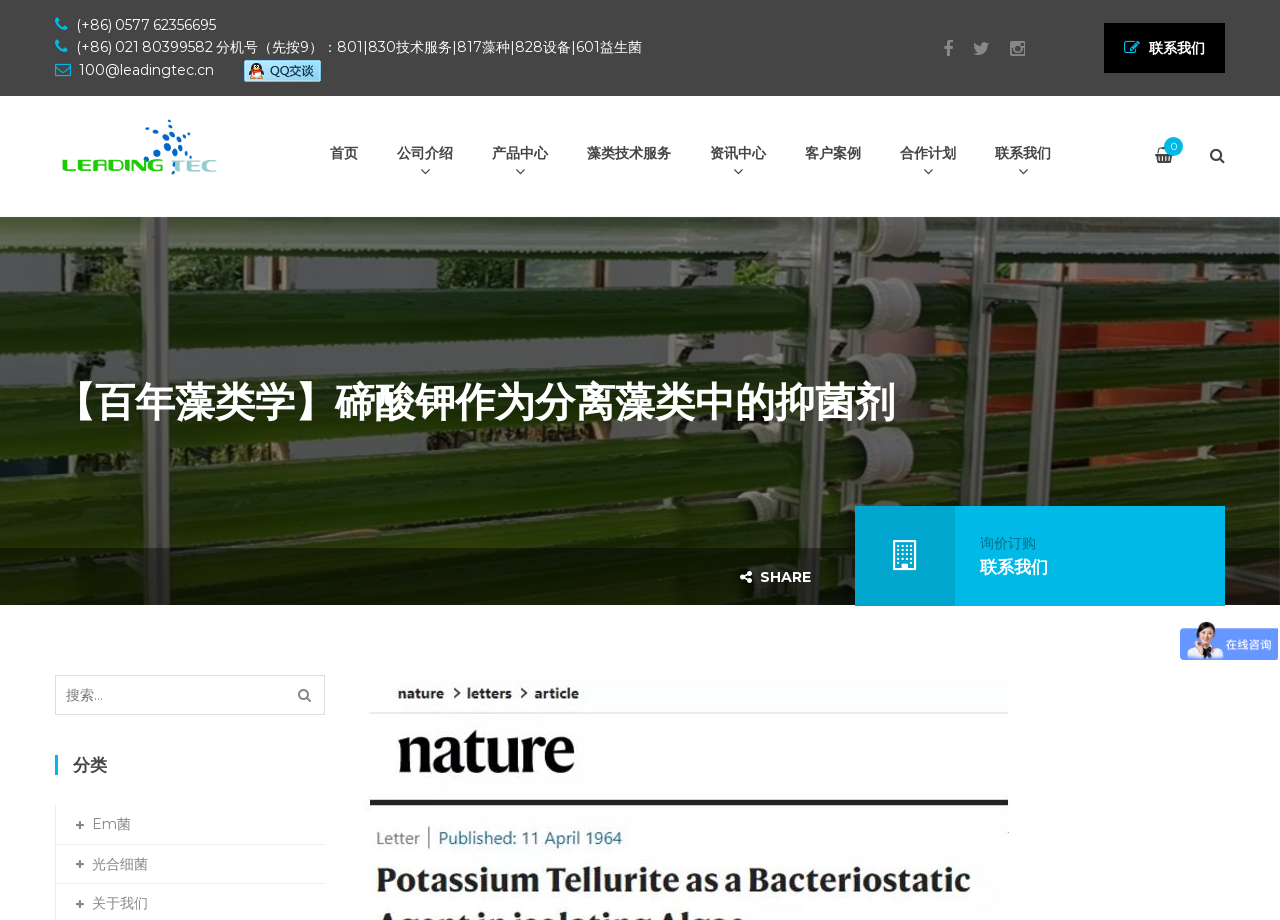Find the bounding box coordinates of the clickable region needed to perform the following instruction: "Visit the website". The coordinates should be provided as four float numbers between 0 and 1, i.e., [left, top, right, bottom].

None